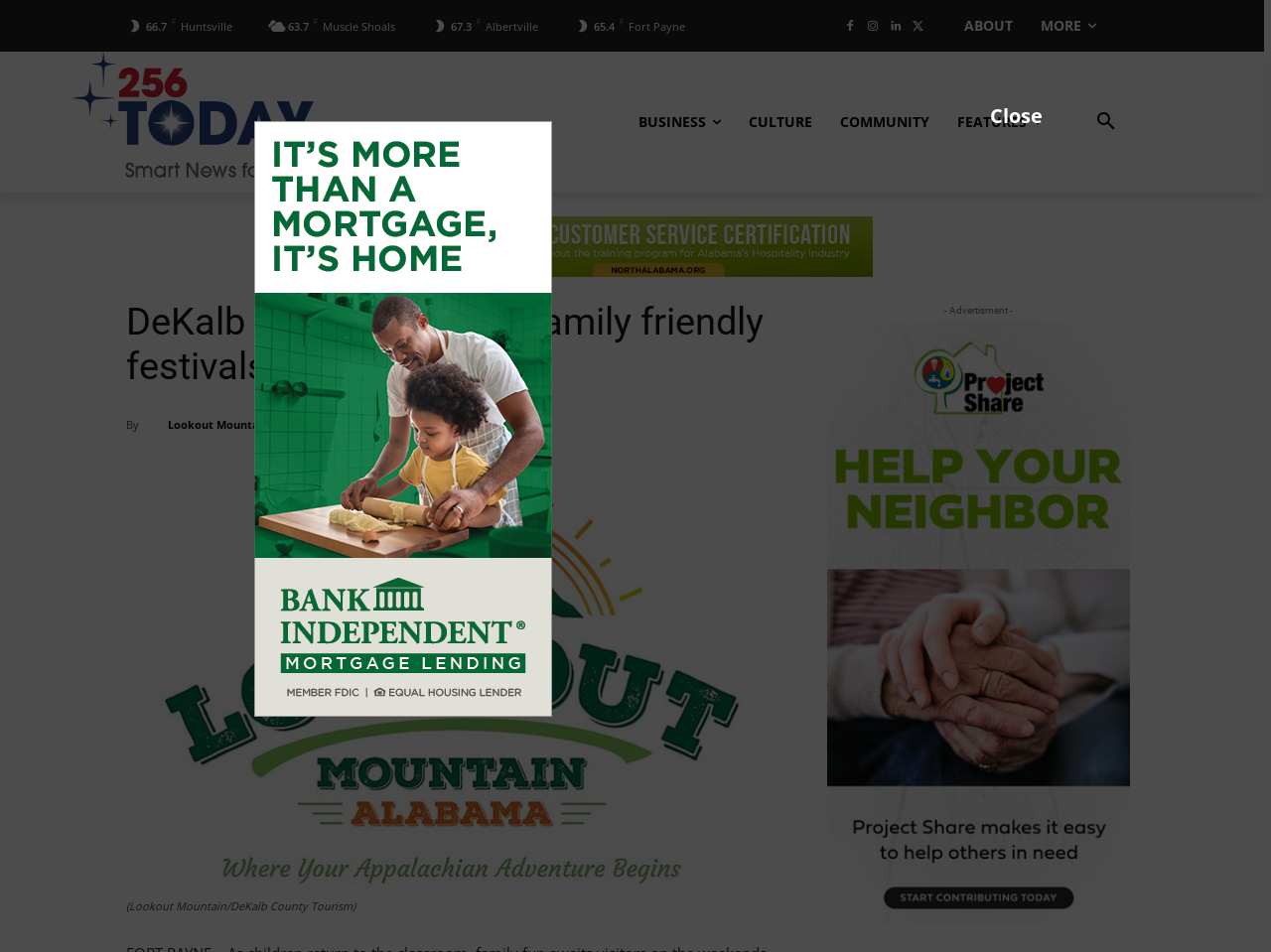Please identify the bounding box coordinates of the region to click in order to complete the task: "Click the FEATURES link". The coordinates must be four float numbers between 0 and 1, specified as [left, top, right, bottom].

[0.742, 0.087, 0.83, 0.17]